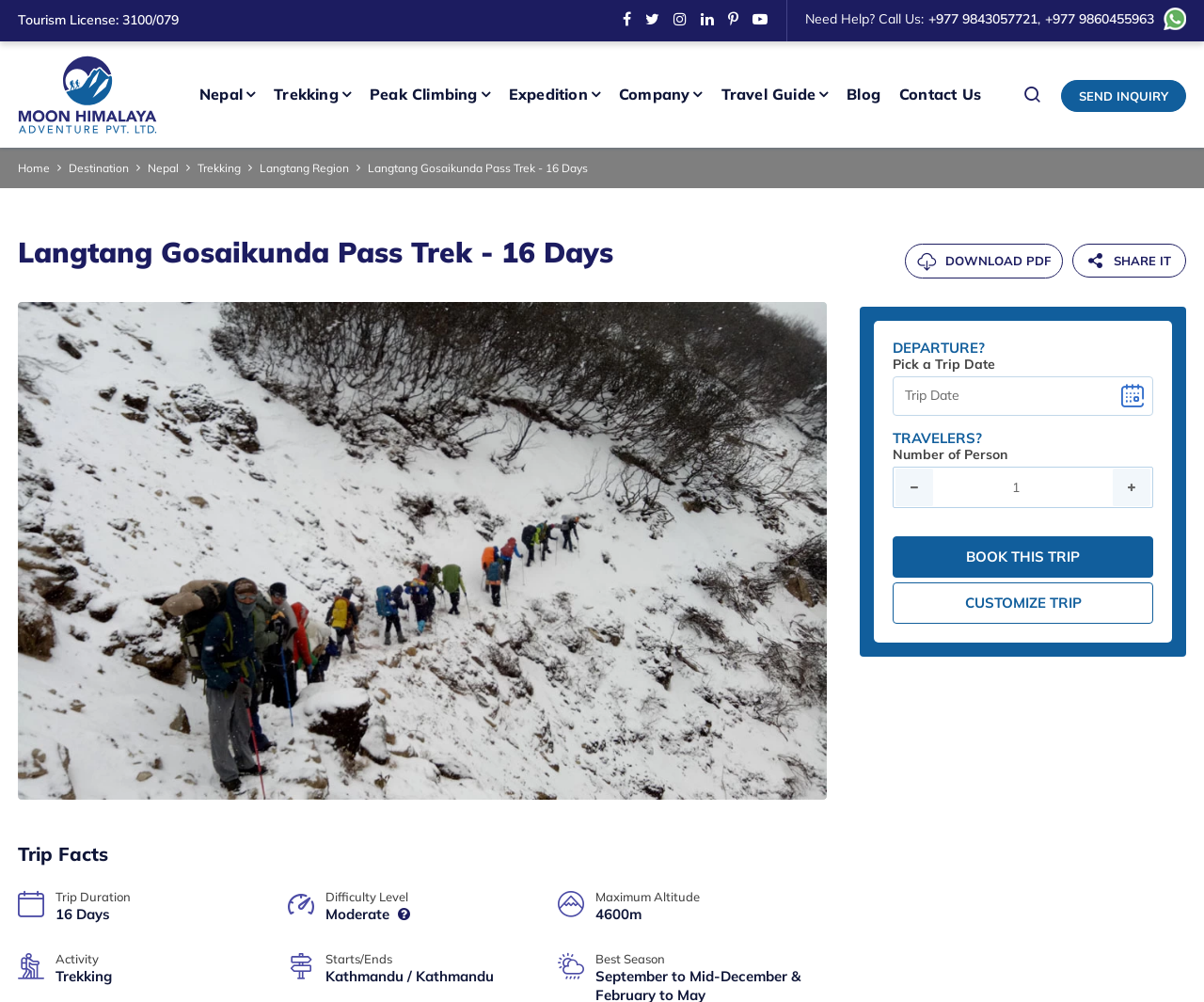Determine the bounding box coordinates for the clickable element to execute this instruction: "Customize the trip". Provide the coordinates as four float numbers between 0 and 1, i.e., [left, top, right, bottom].

[0.742, 0.581, 0.958, 0.623]